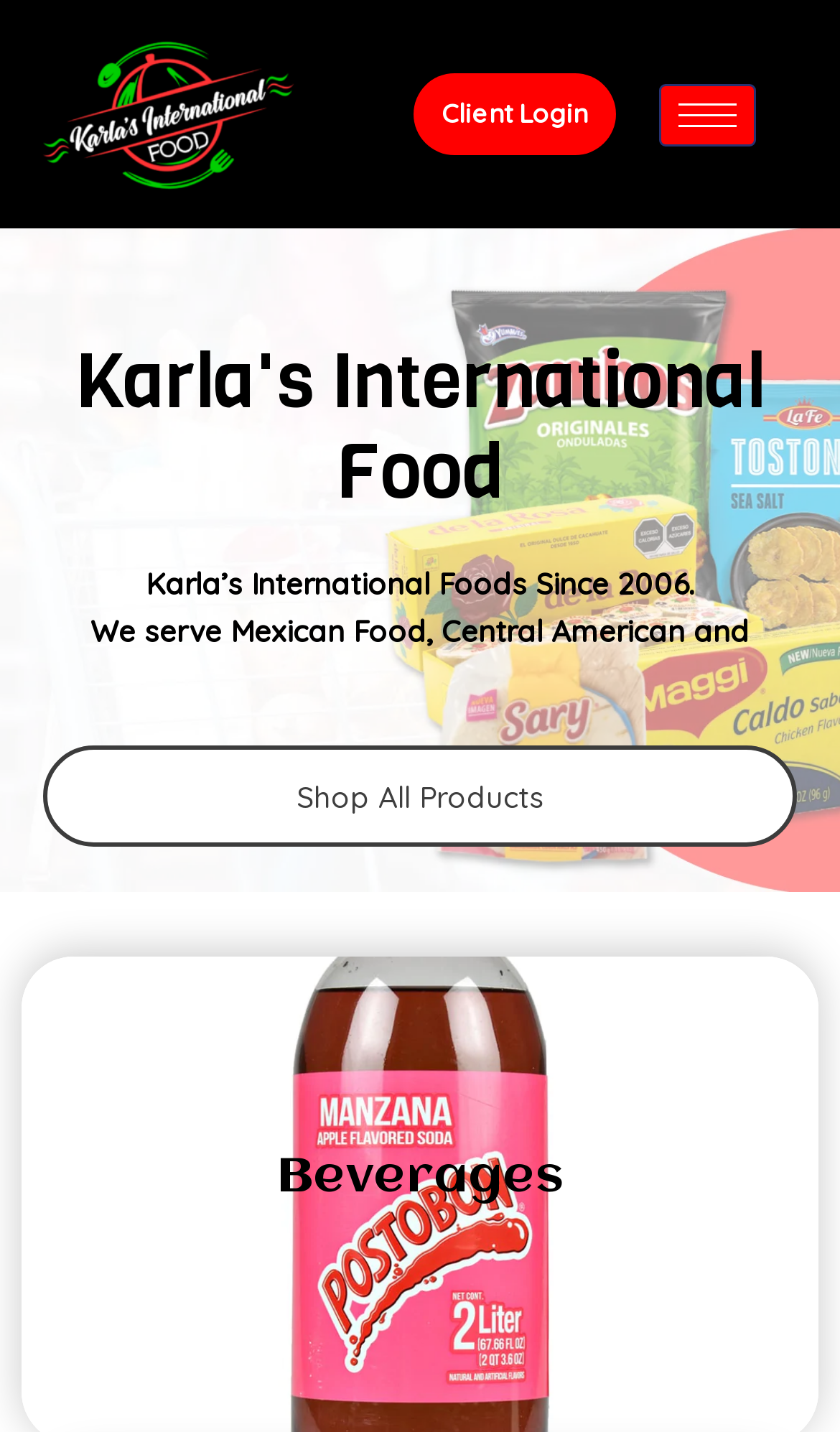Locate the UI element described by Shop All Products in the provided webpage screenshot. Return the bounding box coordinates in the format (top-left x, top-left y, bottom-right x, bottom-right y), ensuring all values are between 0 and 1.

[0.051, 0.52, 0.949, 0.592]